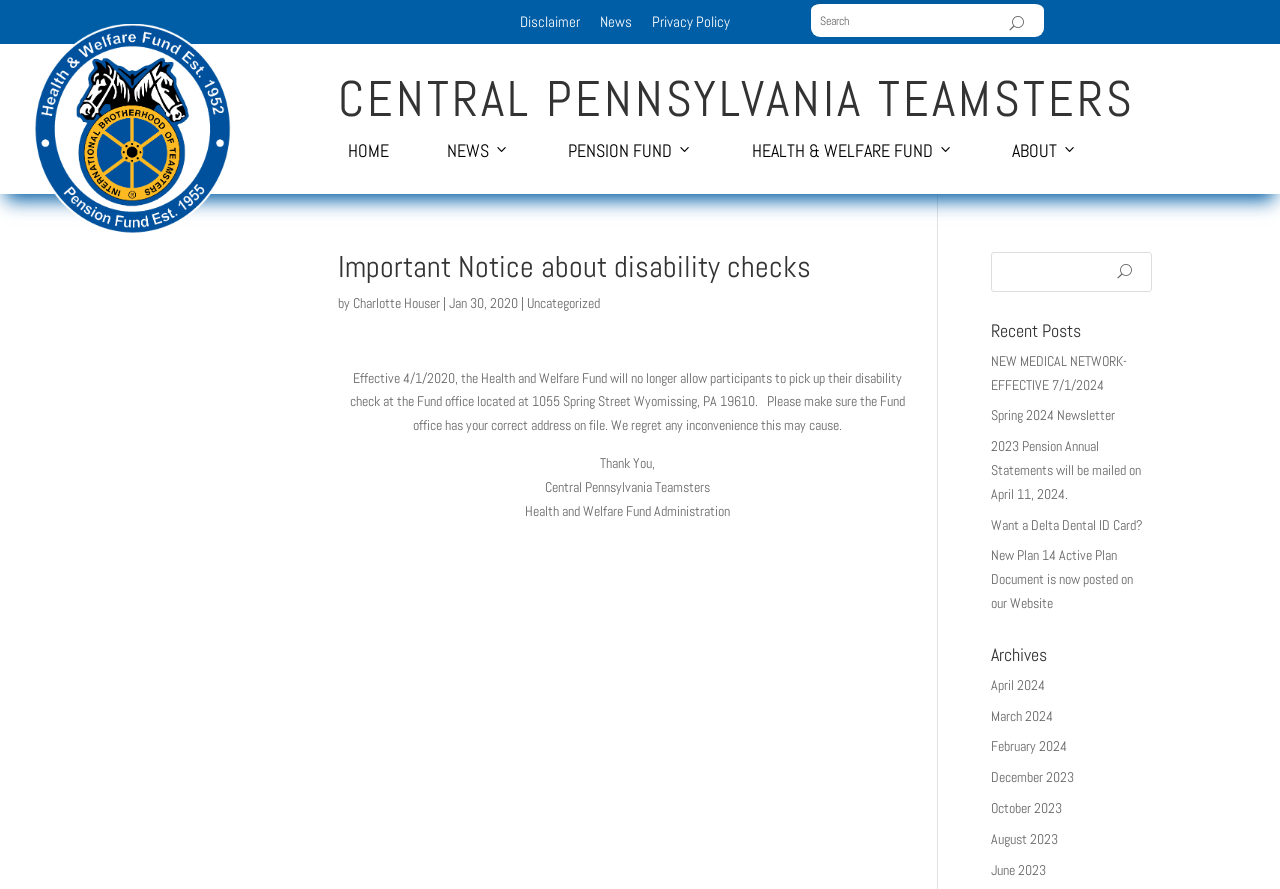Locate the bounding box coordinates of the area where you should click to accomplish the instruction: "Share this post".

None